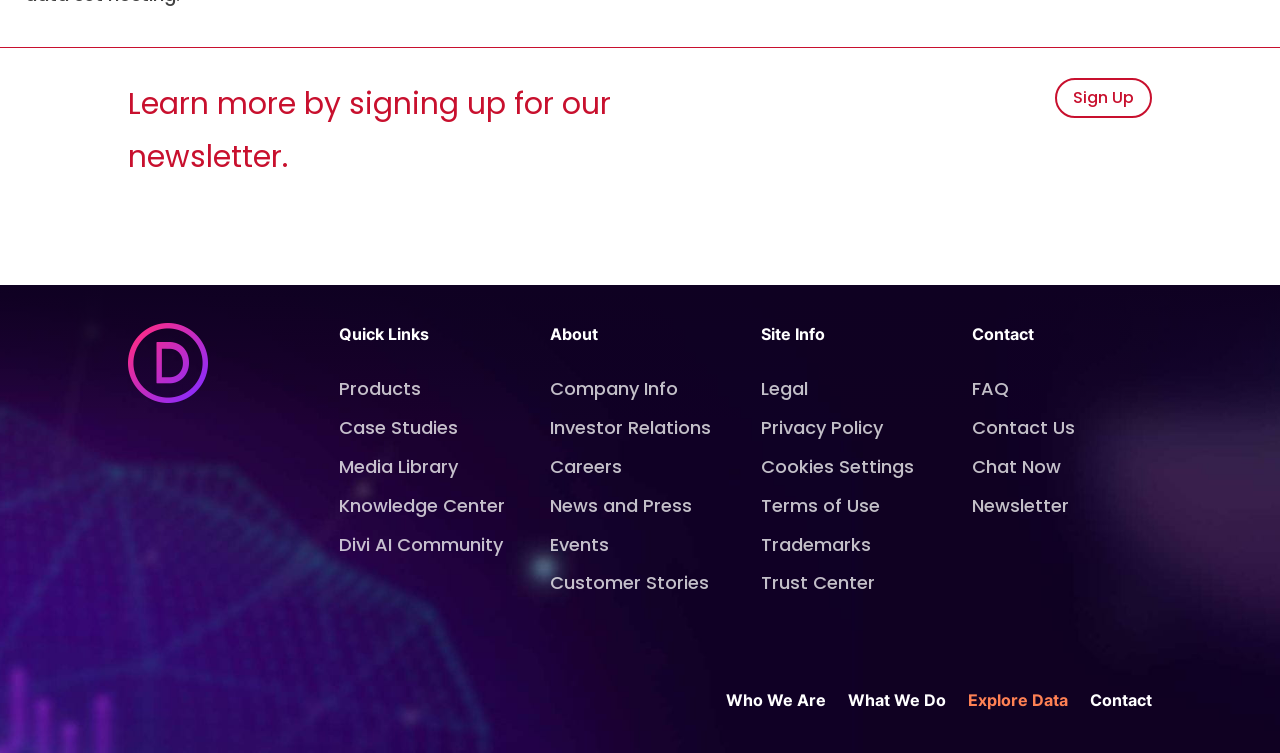What is the purpose of the 'Contact' section?
Refer to the image and give a detailed answer to the query.

The 'Contact' section includes links to 'FAQ', 'Contact Us', 'Chat Now', and 'Newsletter', which suggest that the purpose of this section is to provide contact information and support to users.